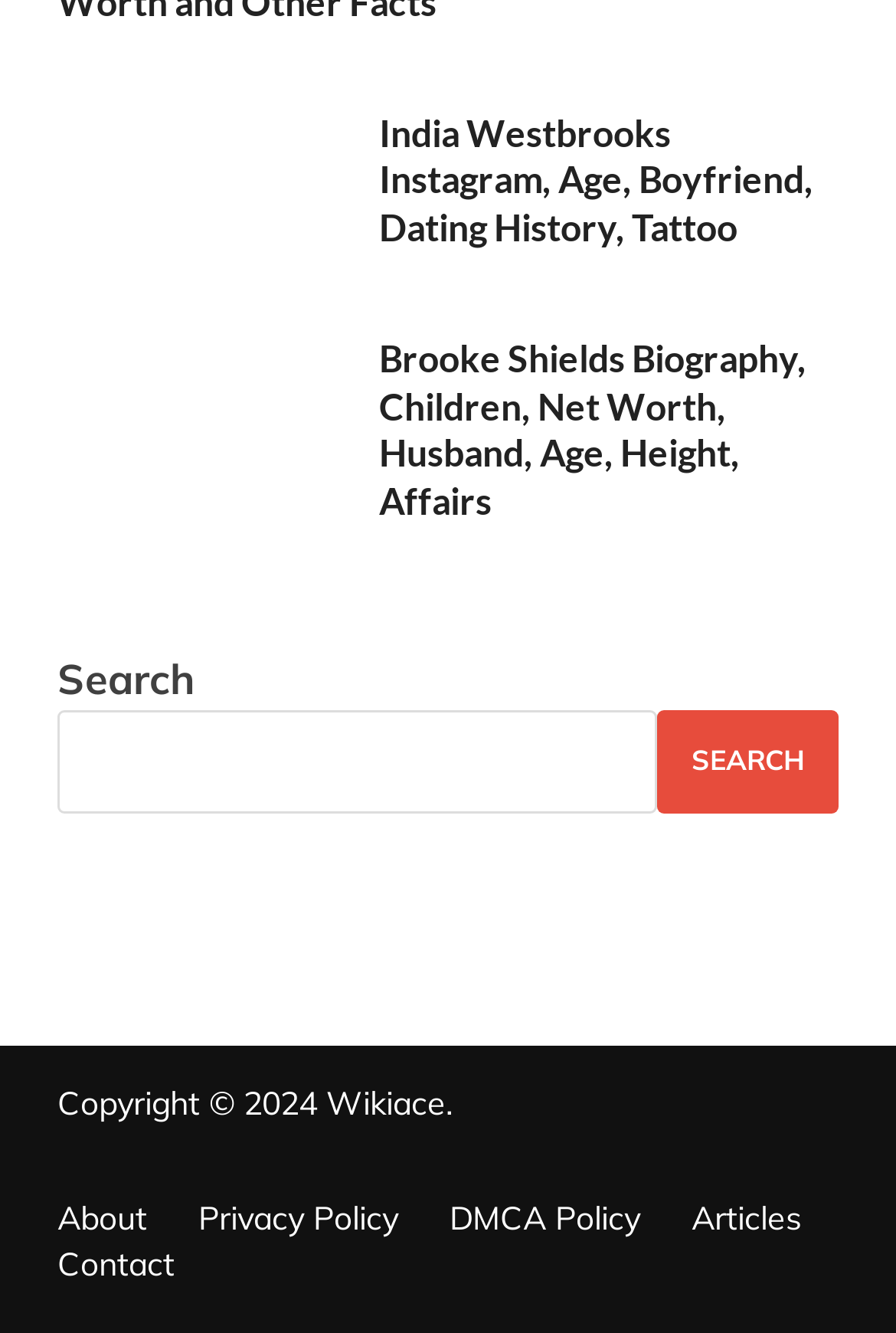What is the purpose of the search box?
Refer to the image and answer the question using a single word or phrase.

To search